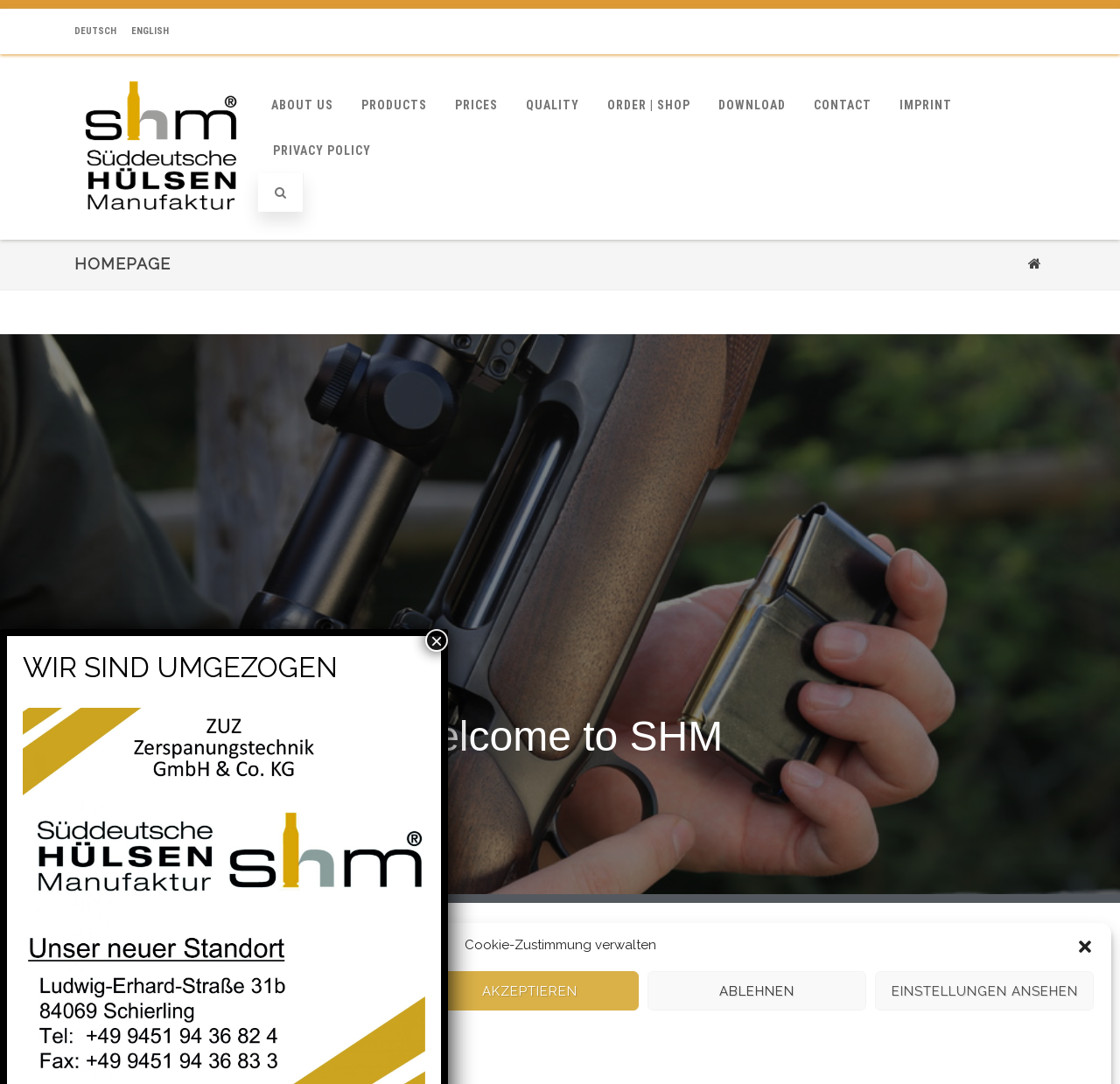Please determine the bounding box coordinates of the element's region to click for the following instruction: "View the homepage".

[0.066, 0.209, 0.22, 0.222]